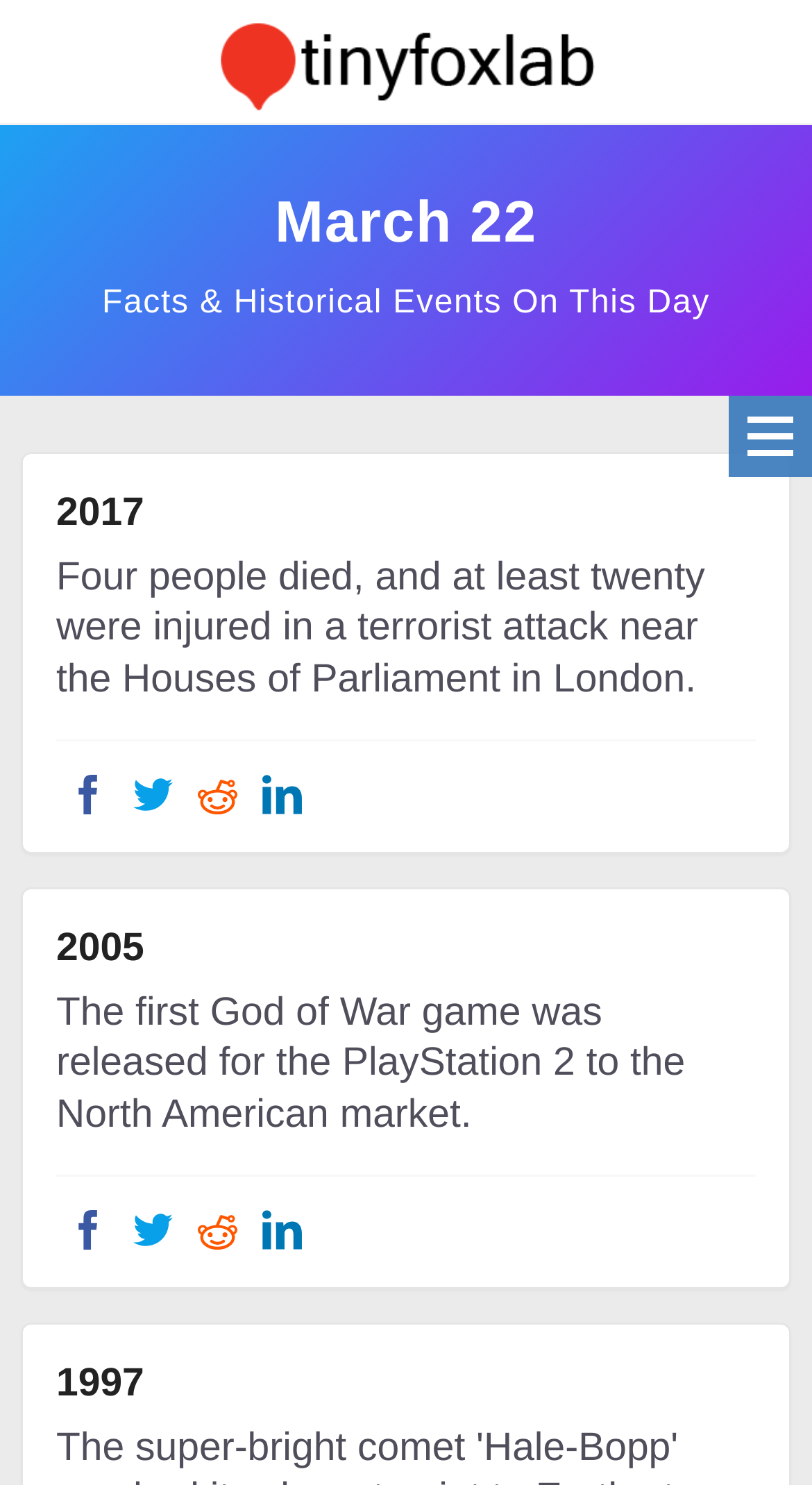How many social media platforms can you share the event 'The first God of War game was released for the PlayStation 2 to the North American market.' on?
Use the image to answer the question with a single word or phrase.

4